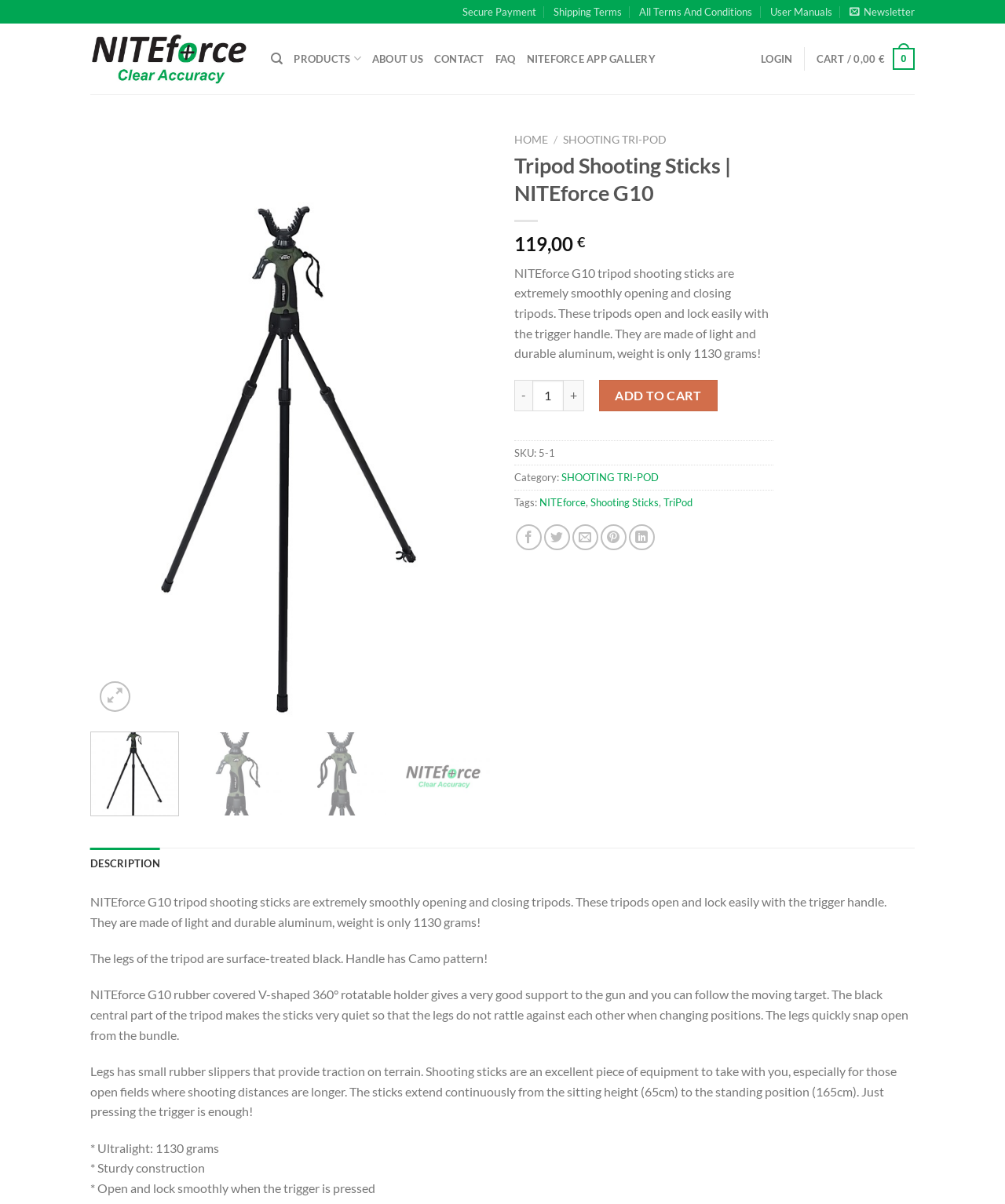What is the function of the trigger handle?
Using the visual information, answer the question in a single word or phrase.

Open and lock easily